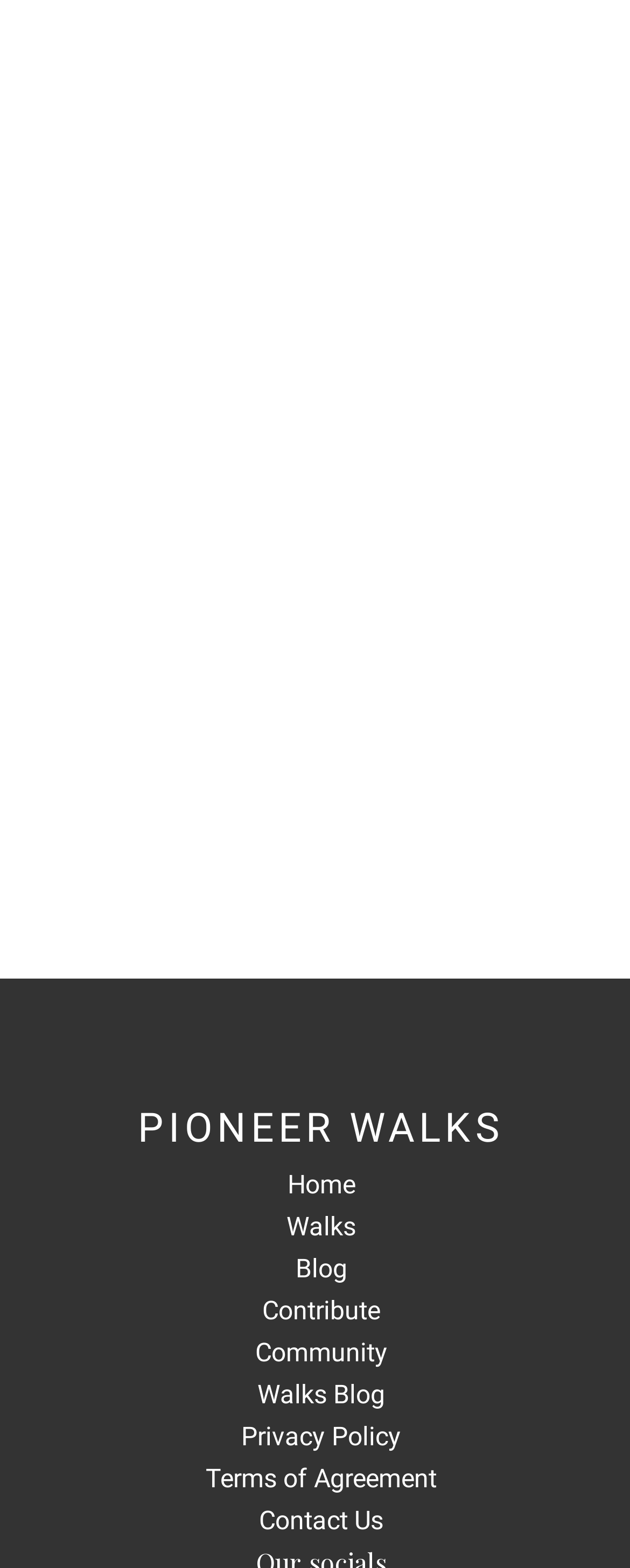Provide your answer to the question using just one word or phrase: How many links have 'Walks' in their text?

2